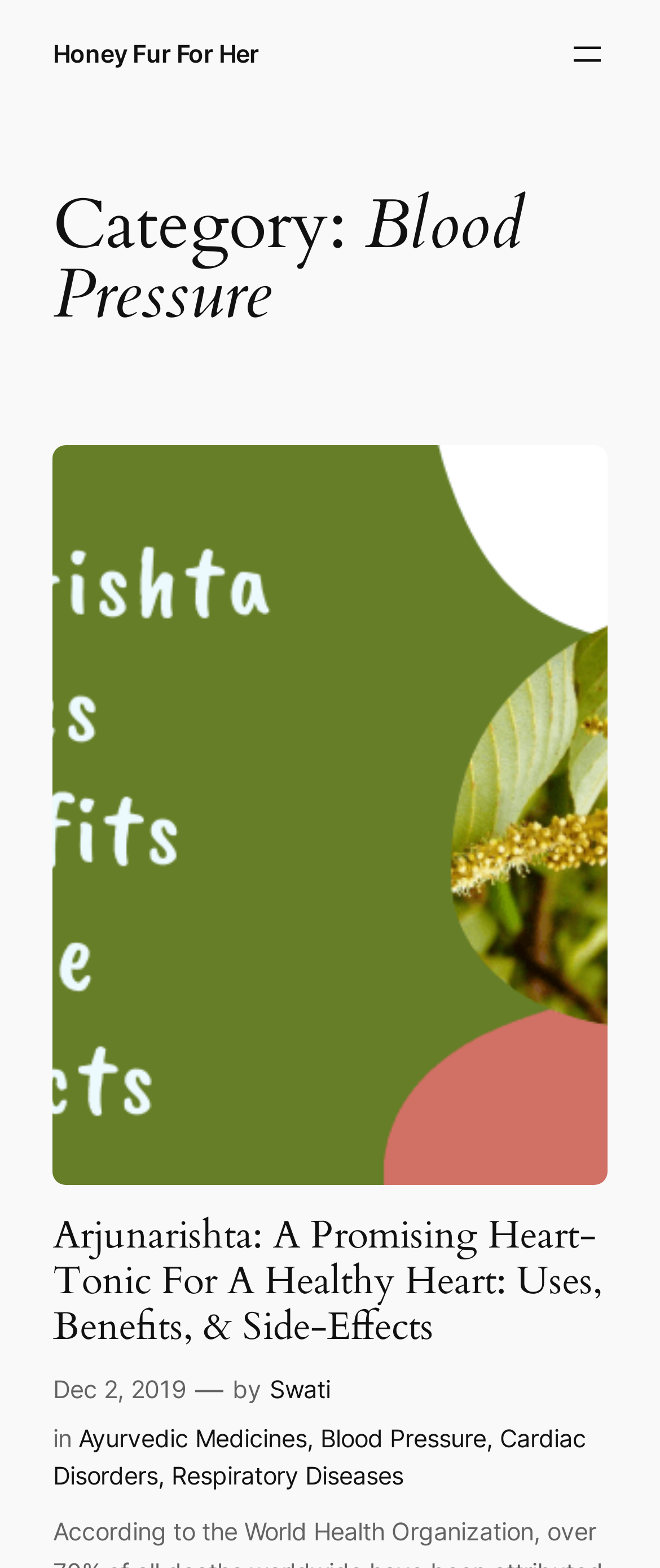Generate an in-depth caption that captures all aspects of the webpage.

The webpage is about the "Blood Pressure Archives" on the website "Honey Fur For Her". At the top left, there is a link to the website's homepage, "Honey Fur For Her". Next to it, on the top right, is a button to open a menu.

Below the top section, there is a heading that categorizes the content as "Blood Pressure". Underneath, there is a figure that takes up most of the width of the page, containing a link to an article titled "Arjunarishta: A Promising Heart-Tonic For A Healthy Heart: Uses, Benefits, & Side-Effects". This article is accompanied by an image with the same title.

Below the article link, there is a heading with the same title as the article, followed by a link to the same article. Further down, there is a timestamp indicating that the article was published on "Dec 2, 2019". Next to the timestamp, there is a separator, followed by the author's name, "Swati", and the categories "Ayurvedic Medicines", "Blood Pressure", and "Cardiac Disorders".

On the bottom left, there is another link to the category "Respiratory Diseases". The page also has a modal dialog box that can be opened, which contains a warning message about updating the Chrome browser, accompanied by an image of the Chrome logo and a link to update the browser.